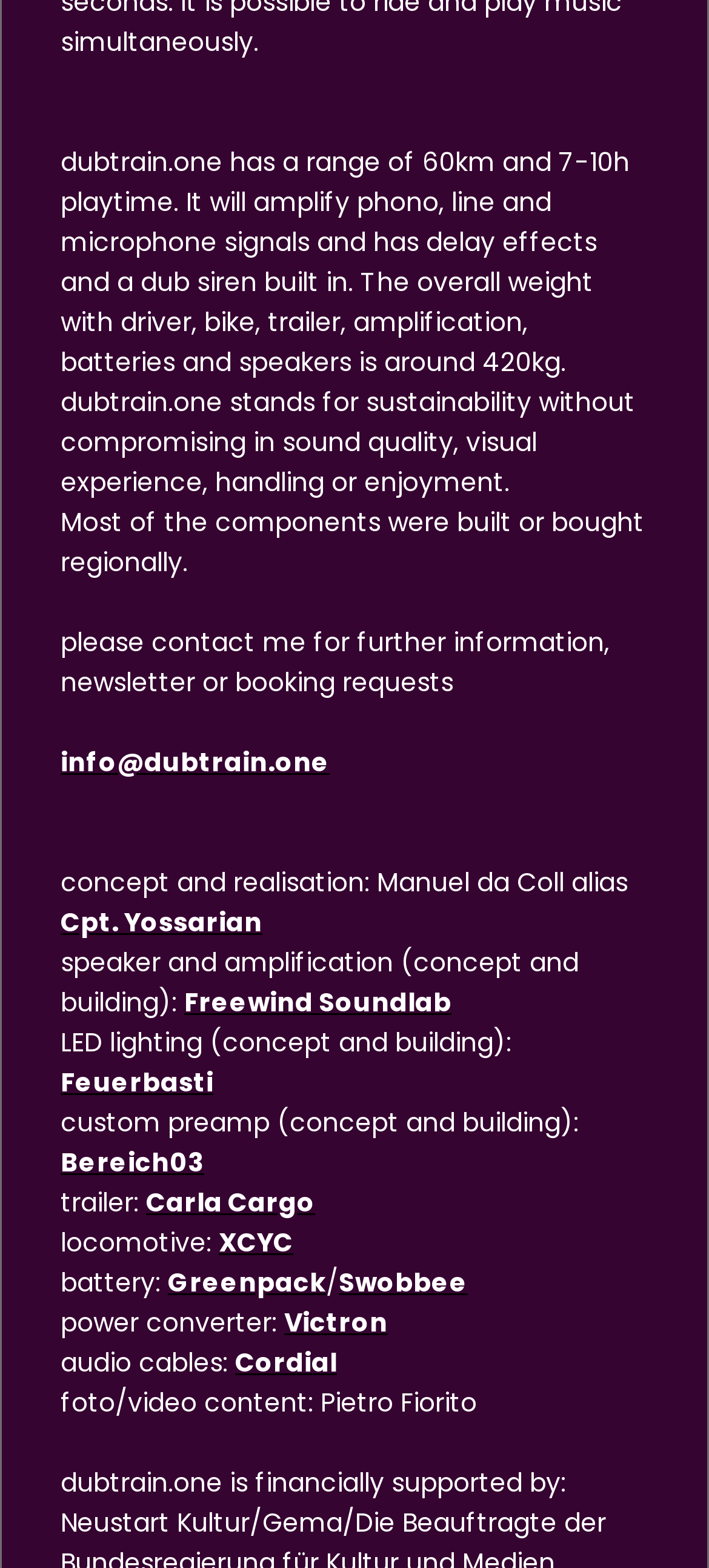Who is responsible for foto/video content?
Please give a detailed and elaborate answer to the question based on the image.

The answer can be found in the StaticText element that mentions 'foto/video content: Pietro Fiorito'.